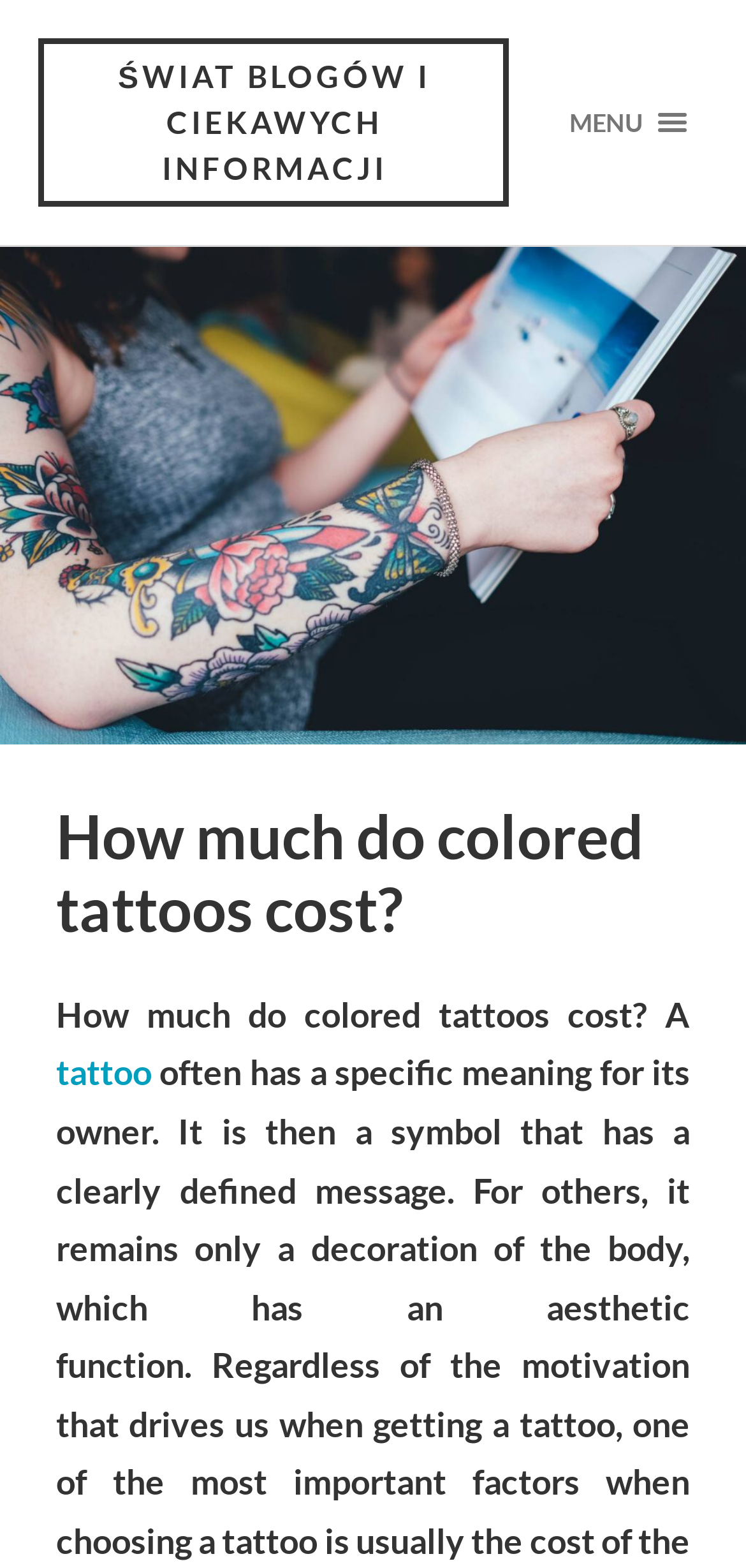Offer a detailed explanation of the webpage layout and contents.

The webpage appears to be a blog post or article about colored tattoos, specifically discussing their cost. At the top left of the page, there is a link to "ŚWIAT BLOGÓW I CIEKAWYCH INFORMACJI", which seems to be the website's title or logo. Next to it, on the top right, is a button labeled "MENU".

Below the top section, there is a large figure that spans the entire width of the page, containing an image related to colored tattoos. Above the image, there is a header with the title "How much do colored tattoos cost?" in a larger font size. 

Directly below the title, there is a paragraph of text that starts with "How much do colored tattoos cost? A..." The text is followed by a link to the word "tattoo", which is likely a keyword or a tag related to the article's content.